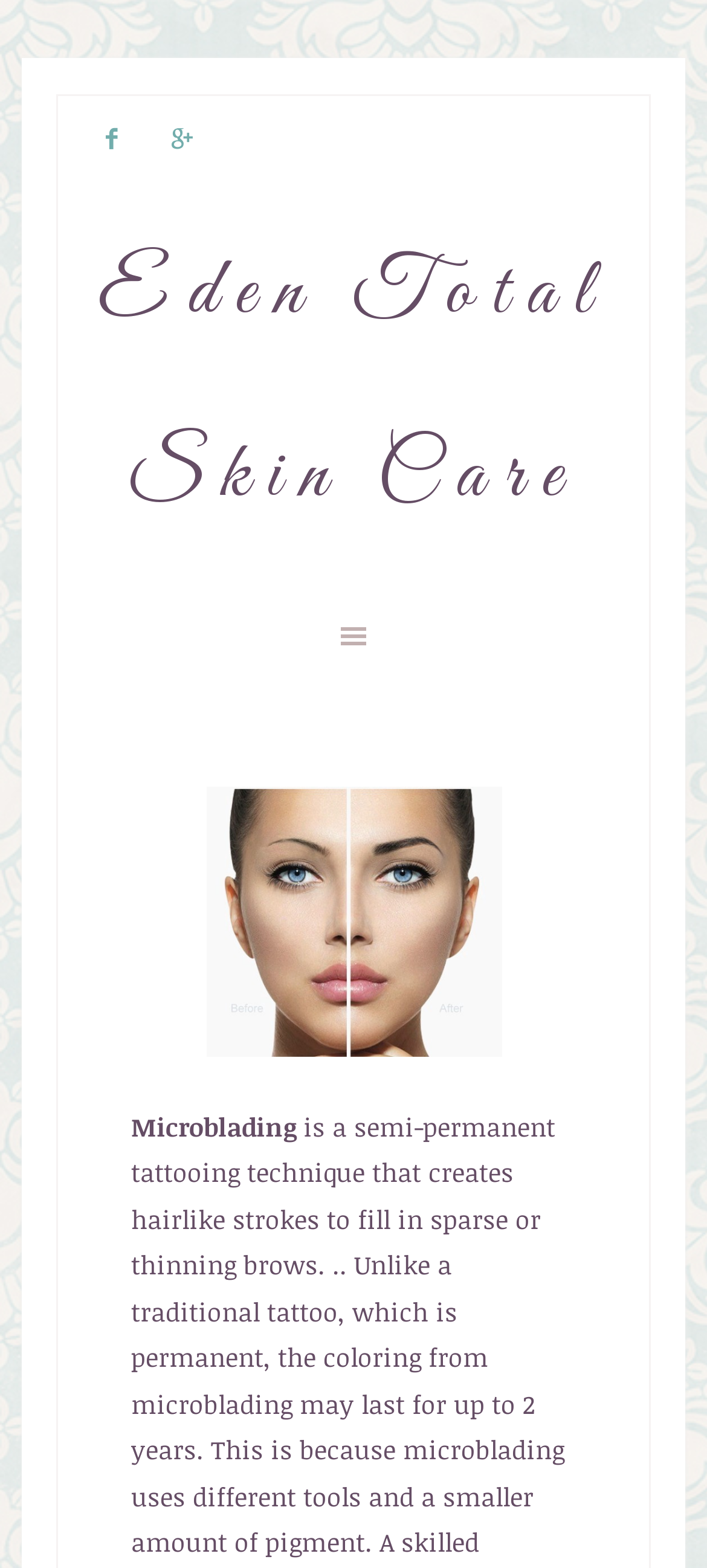Bounding box coordinates are specified in the format (top-left x, top-left y, bottom-right x, bottom-right y). All values are floating point numbers bounded between 0 and 1. Please provide the bounding box coordinate of the region this sentence describes: 

[0.124, 0.073, 0.193, 0.104]